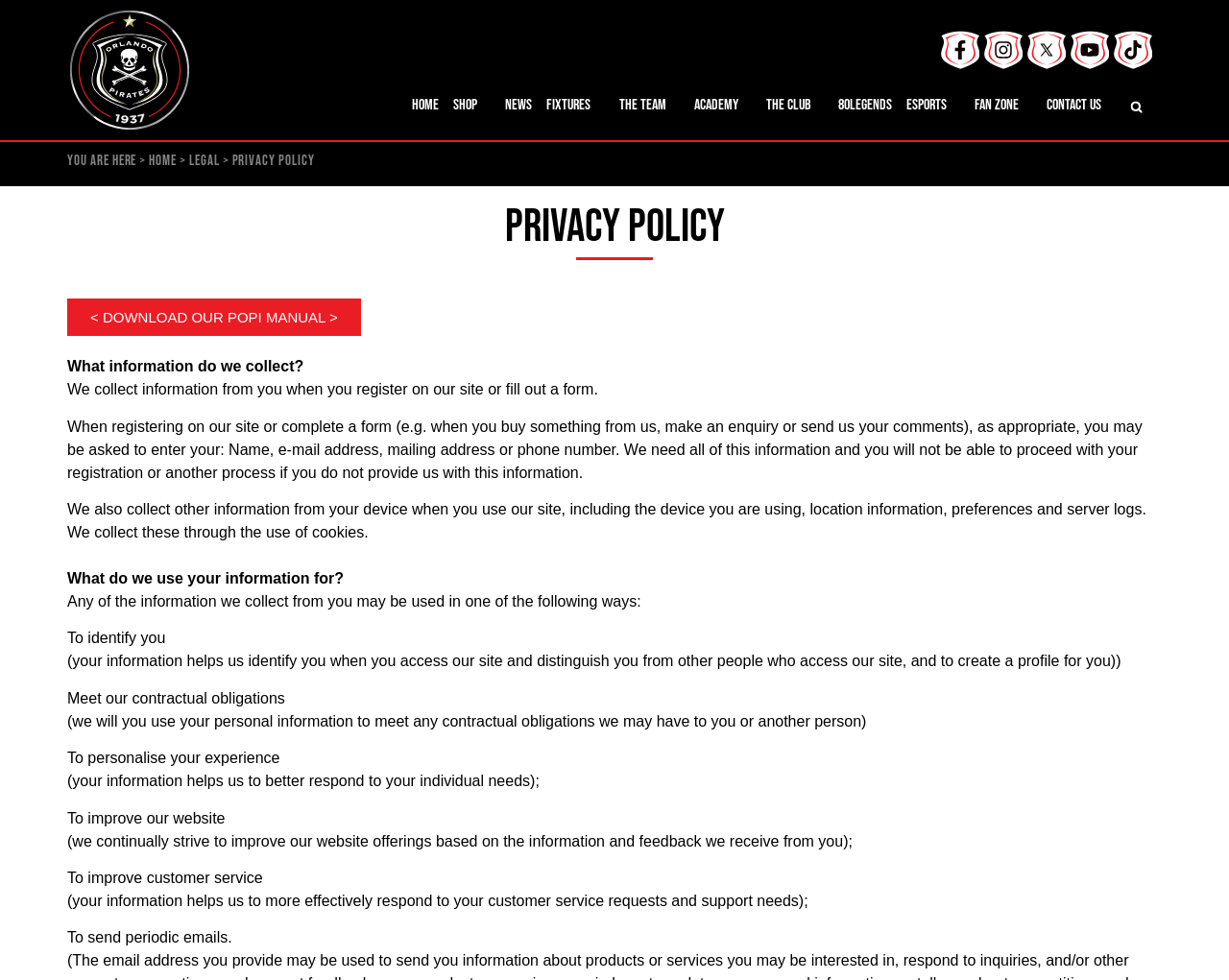Please identify the bounding box coordinates of the element that needs to be clicked to execute the following command: "Download POPI manual". Provide the bounding box using four float numbers between 0 and 1, formatted as [left, top, right, bottom].

[0.055, 0.305, 0.294, 0.343]